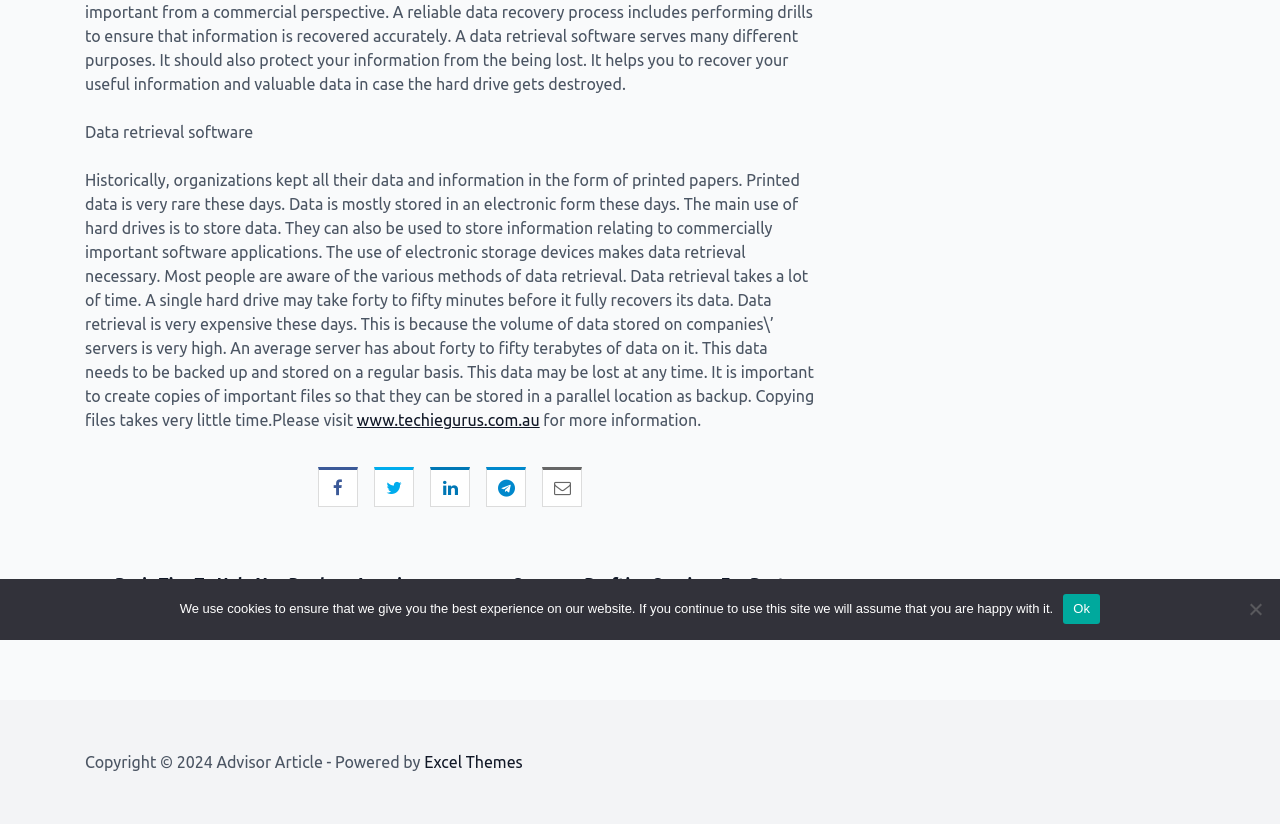Determine the bounding box coordinates of the UI element described below. Use the format (top-left x, top-left y, bottom-right x, bottom-right y) with floating point numbers between 0 and 1: Excel Themes

[0.331, 0.914, 0.408, 0.936]